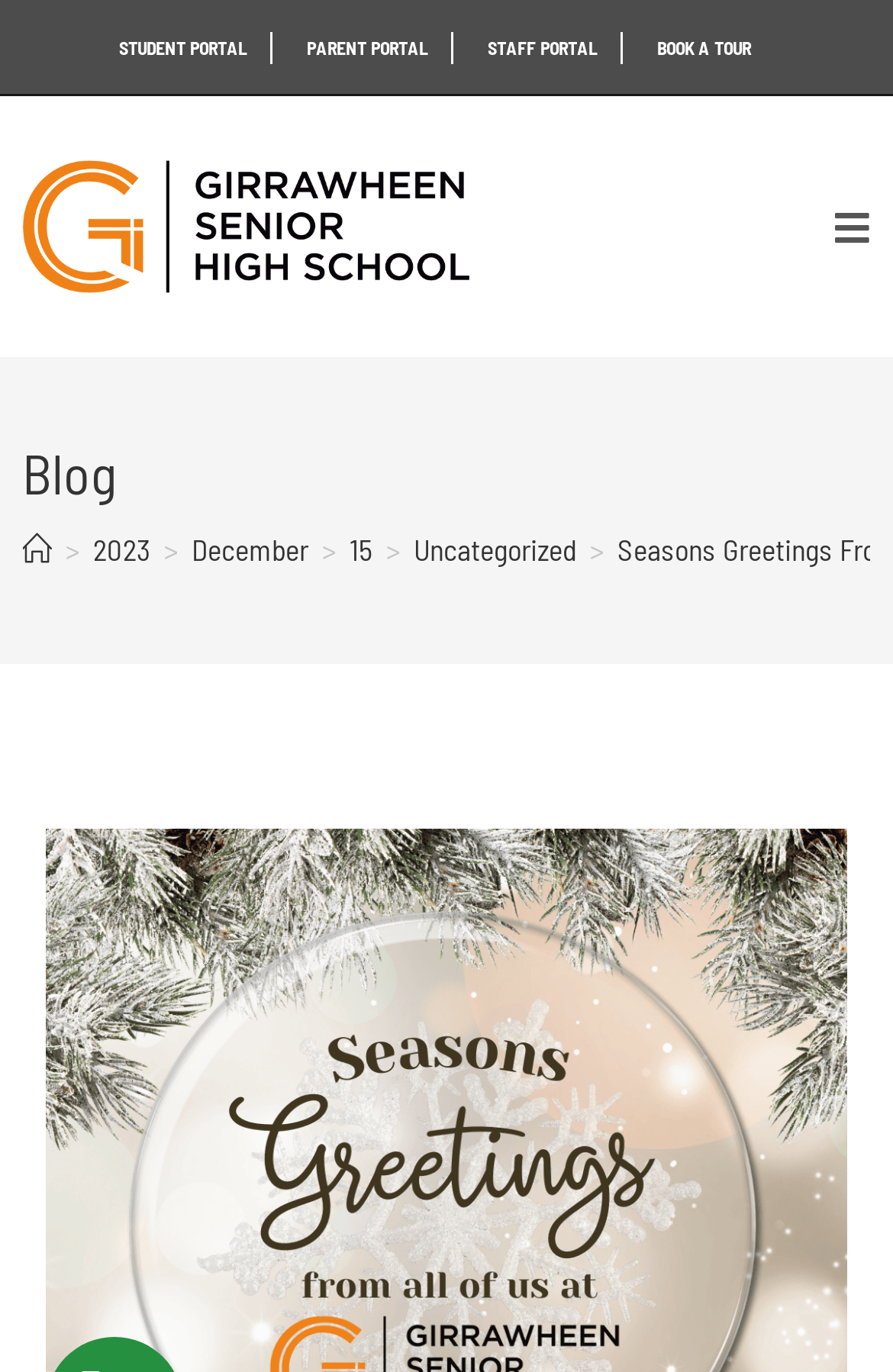Using the description "aria-label="Mobile Menu"", predict the bounding box of the relevant HTML element.

[0.935, 0.149, 0.975, 0.182]